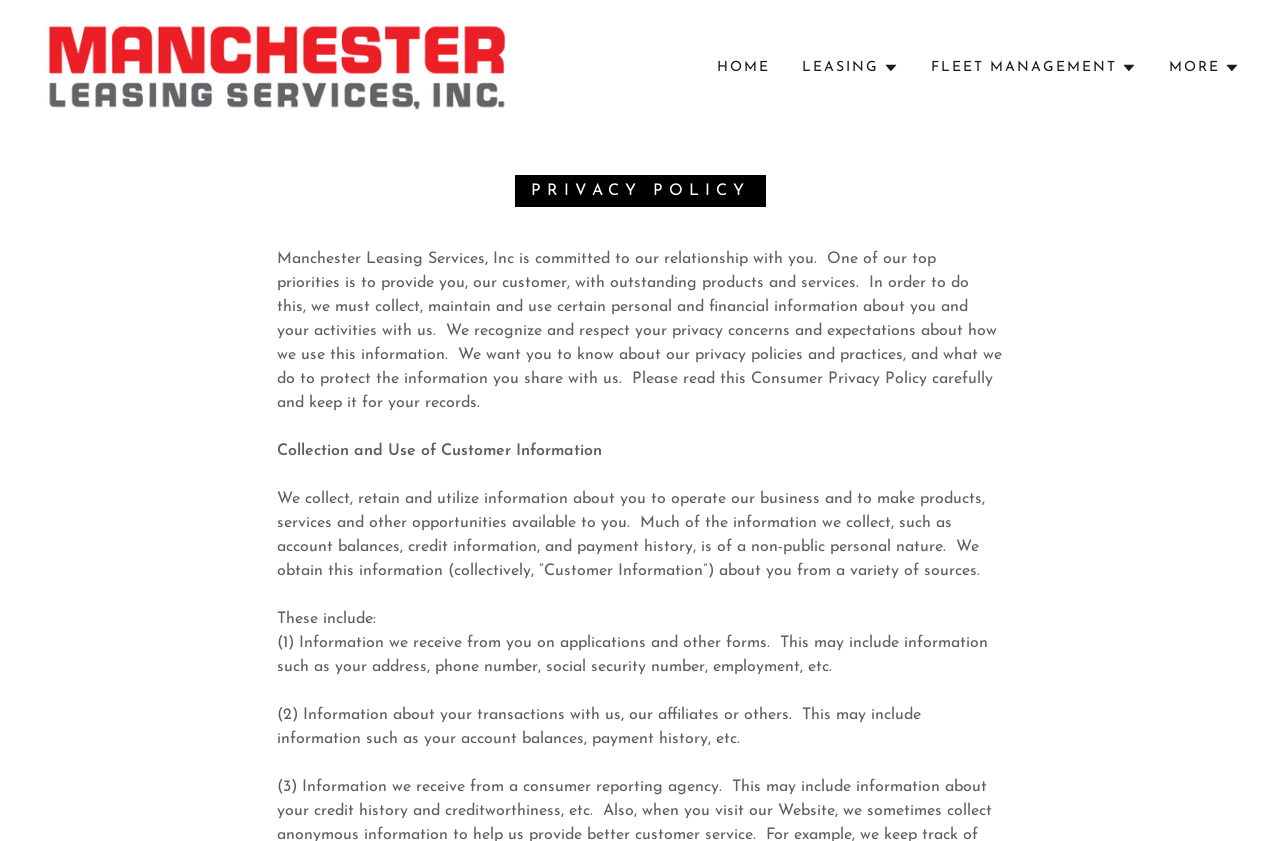Locate the bounding box coordinates of the UI element described by: "More". Provide the coordinates as four float numbers between 0 and 1, formatted as [left, top, right, bottom].

[0.913, 0.066, 0.969, 0.095]